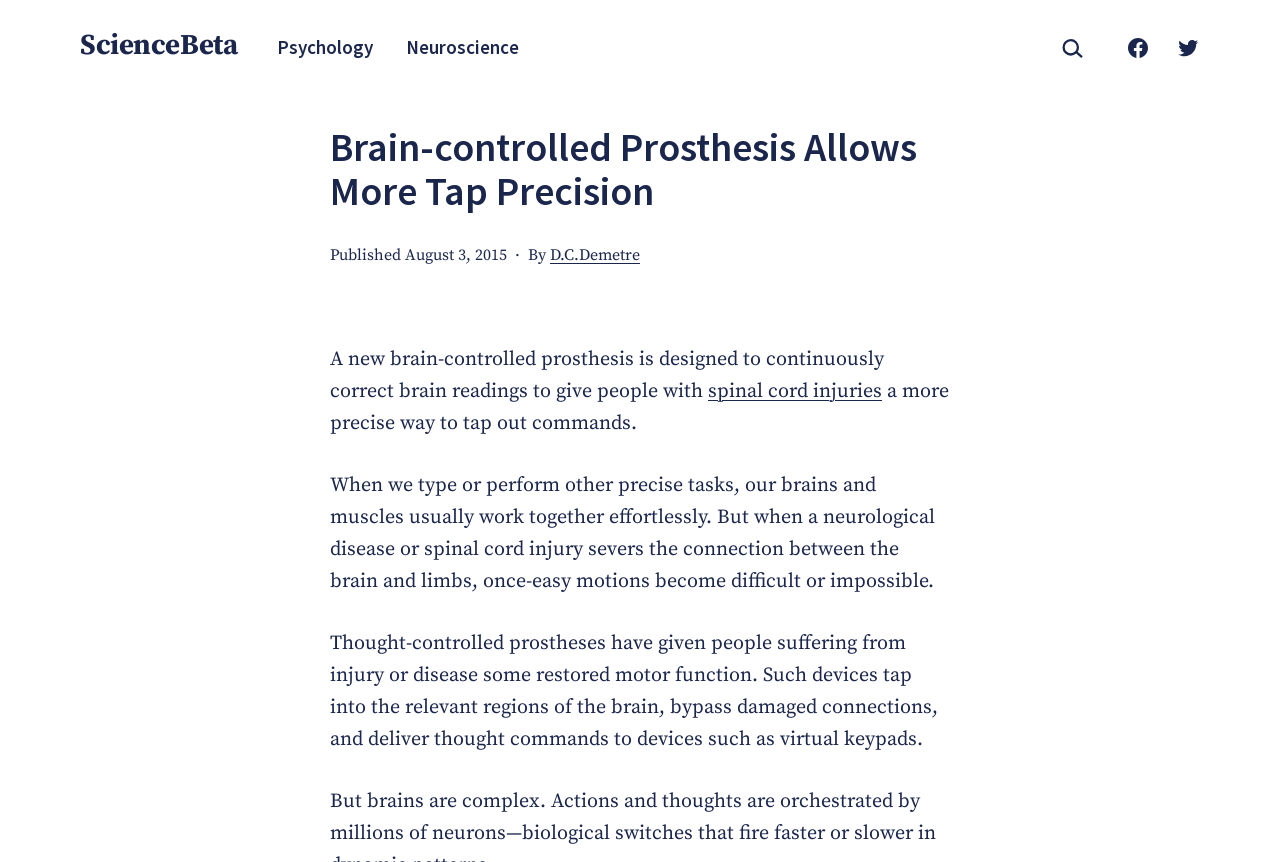Analyze and describe the webpage in a detailed narrative.

The webpage is about a brain-controlled prosthesis designed to help people with spinal cord injuries. At the top left, there is a link to "ScienceBeta". Next to it, a navigation menu labeled "Primary menu" spans across the top of the page, containing links to "Psychology", "Neuroscience", and a search bar with a magnifying glass icon. The search bar is accompanied by a "Search" button. On the top right, there are links to "Facebook" and "Twitter".

Below the navigation menu, a large header section displays the title "Brain-controlled Prosthesis Allows More Tap Precision". Below the title, there is a publication date "August 3, 2015" and the author's name "D.C.Demetre". 

The main content of the webpage is divided into four paragraphs. The first paragraph explains the purpose of the brain-controlled prosthesis, which is to give people with spinal cord injuries a more precise way to tap out commands. The second paragraph describes how people with neurological diseases or spinal cord injuries struggle with precise tasks due to the severed connection between the brain and limbs. The third paragraph discusses how thought-controlled prostheses have helped restore motor function in people with injuries or diseases. The fourth paragraph is not provided in the accessibility tree, but it likely continues the discussion on the brain-controlled prosthesis.